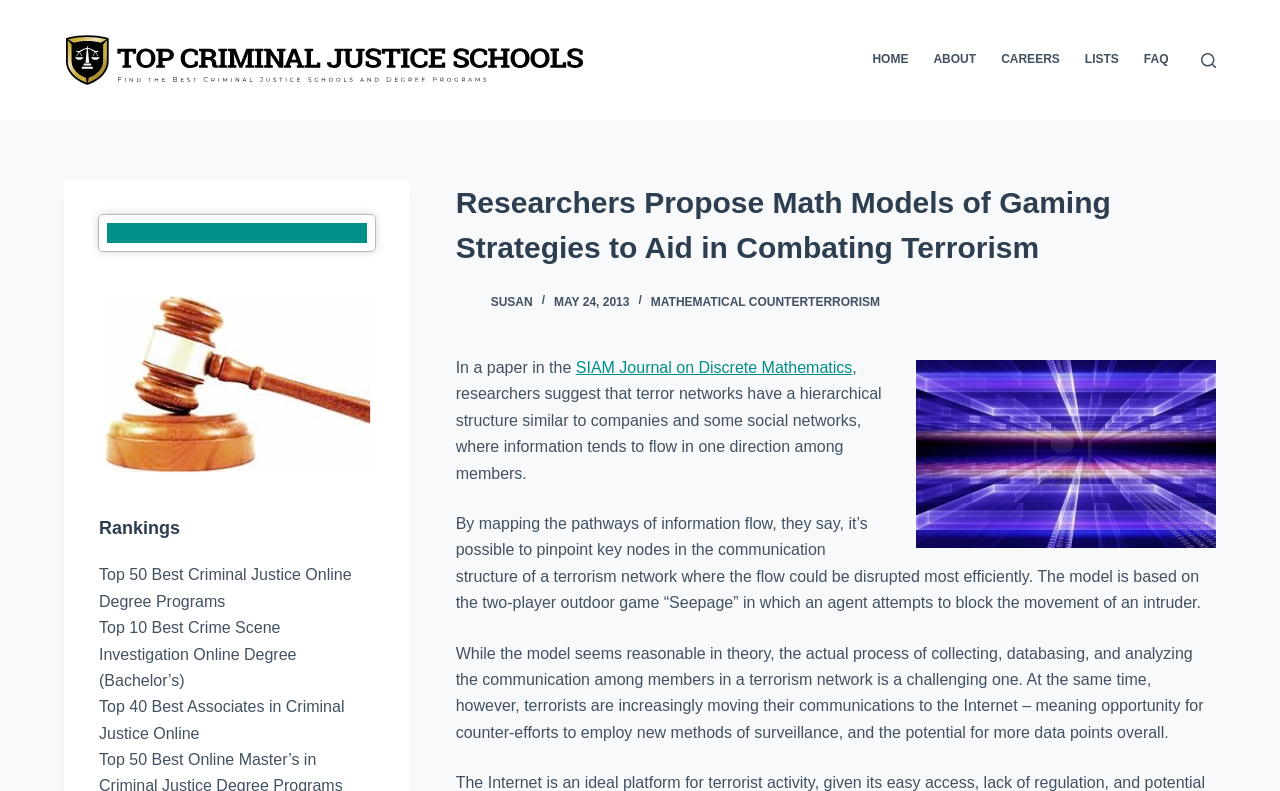How many links are in the 'Rankings' section?
Analyze the screenshot and provide a detailed answer to the question.

The 'Rankings' section is located at the bottom of the webpage, and it contains 3 links: 'Top 50 Best Criminal Justice Online Degree Programs', 'Top 10 Best Crime Scene Investigation Online Degree (Bachelor’s)', and 'Top 40 Best Associates in Criminal Justice Online'.